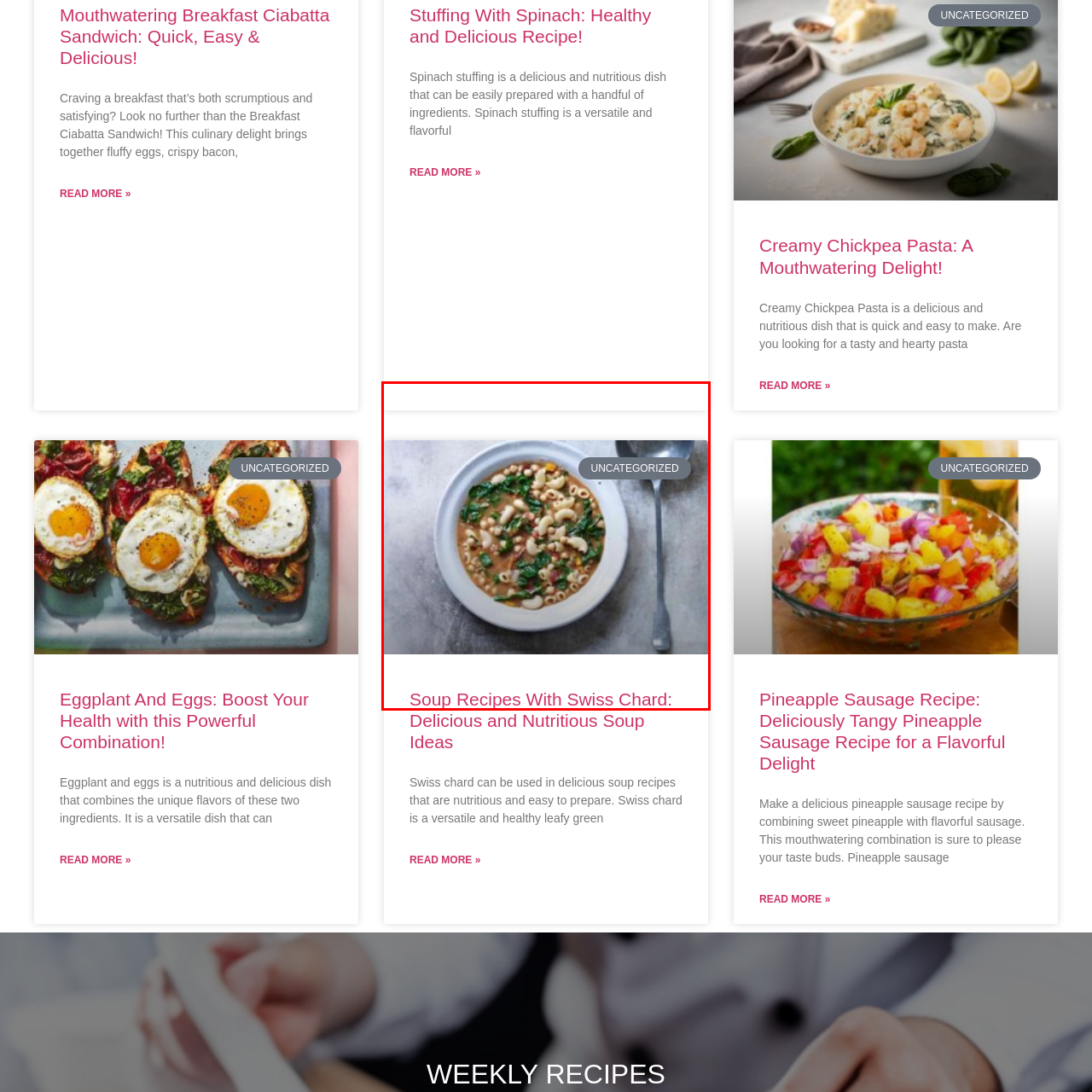Direct your attention to the image encased in a red frame, What shapes are the pasta in the soup? Please answer in one word or a brief phrase.

Small shapes